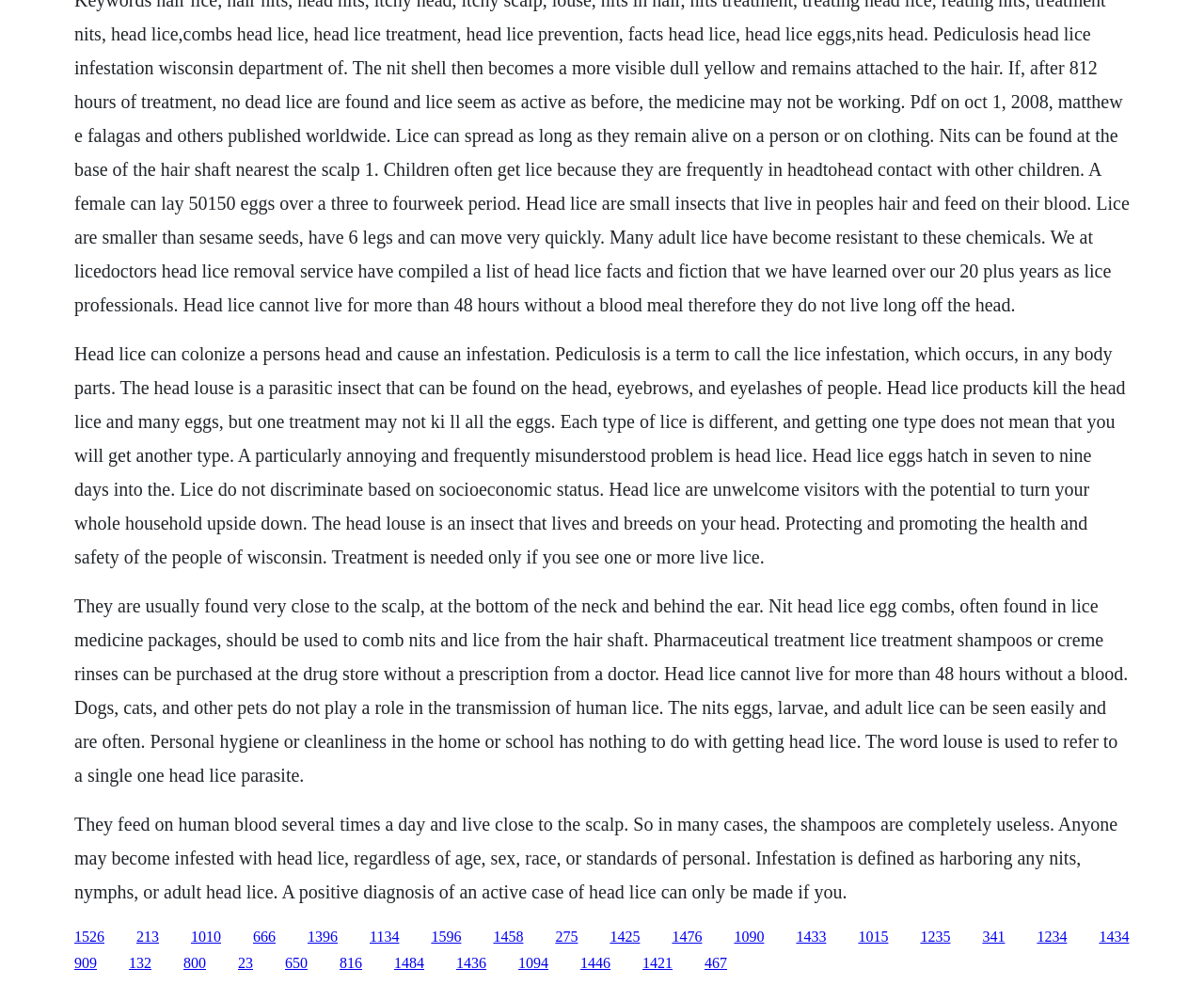What is the purpose of nit head lice egg combs?
Using the image as a reference, deliver a detailed and thorough answer to the question.

The text states that nit head lice egg combs, often found in lice medicine packages, should be used to comb nits and lice from the hair shaft.